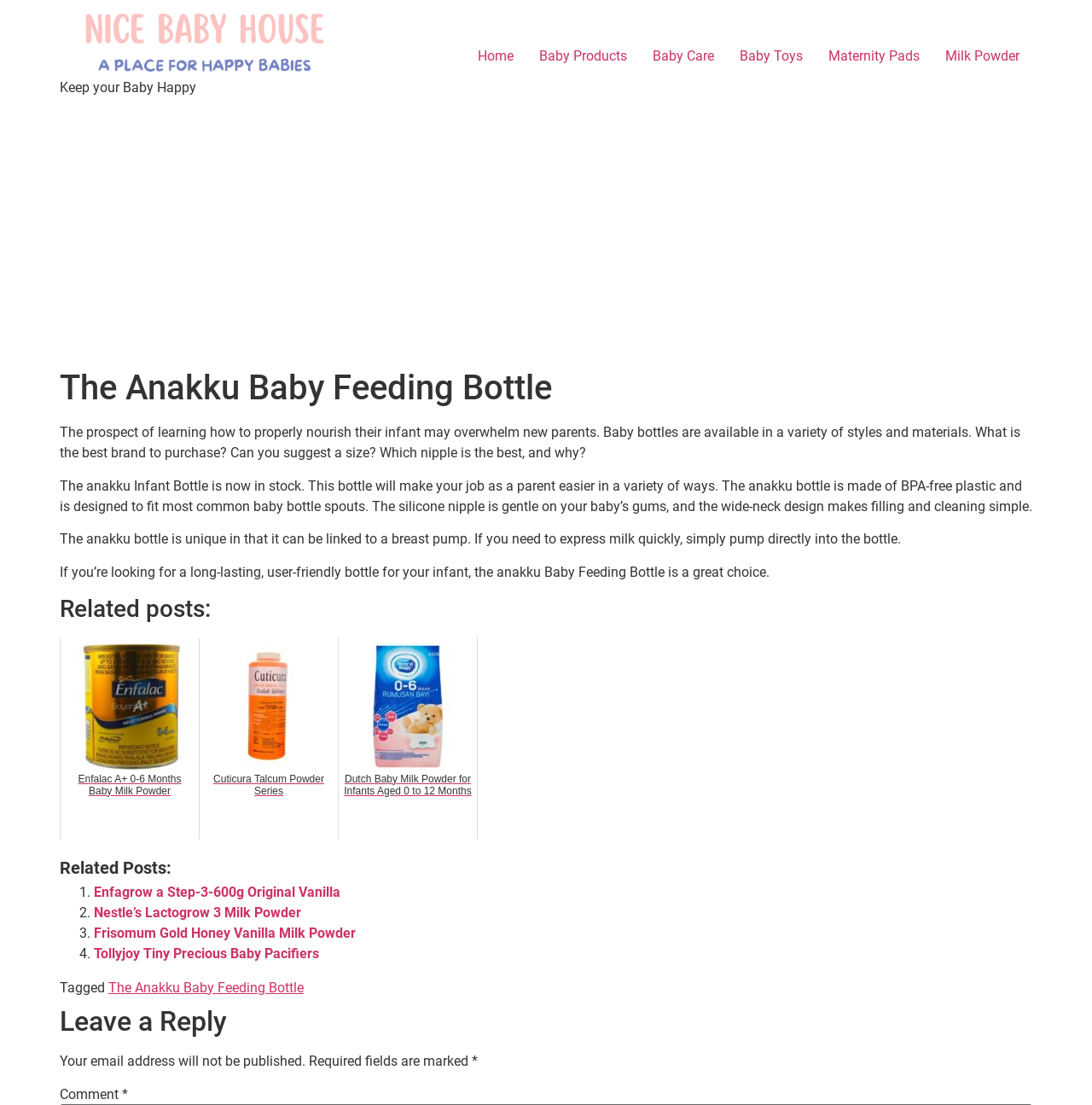Identify the bounding box coordinates necessary to click and complete the given instruction: "Subscribe to the newsletter".

None